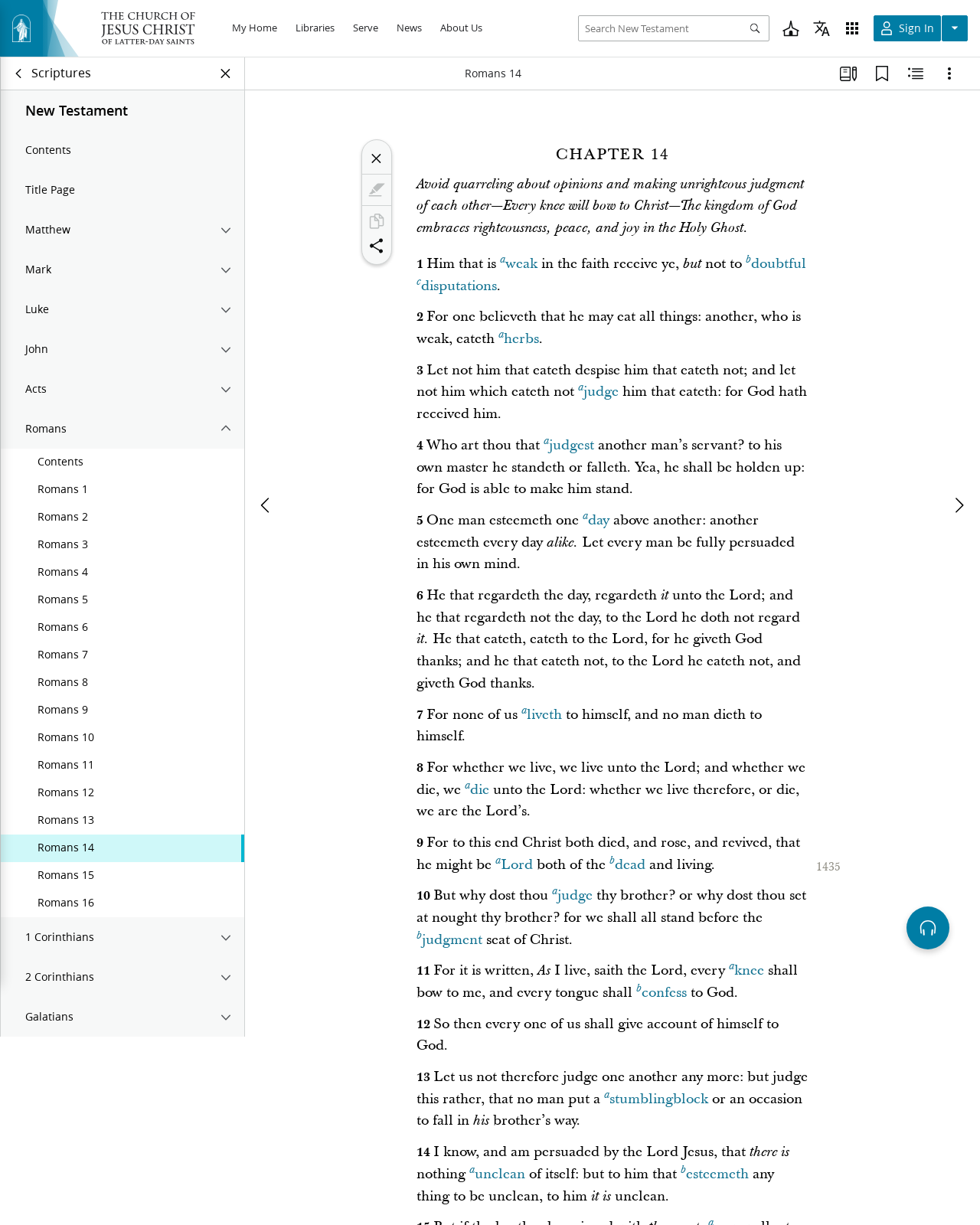Refer to the element description aria-label="Related Content" title="Related Content" and identify the corresponding bounding box in the screenshot. Format the coordinates as (top-left x, top-left y, bottom-right x, bottom-right y) with values in the range of 0 to 1.

[0.919, 0.046, 0.95, 0.074]